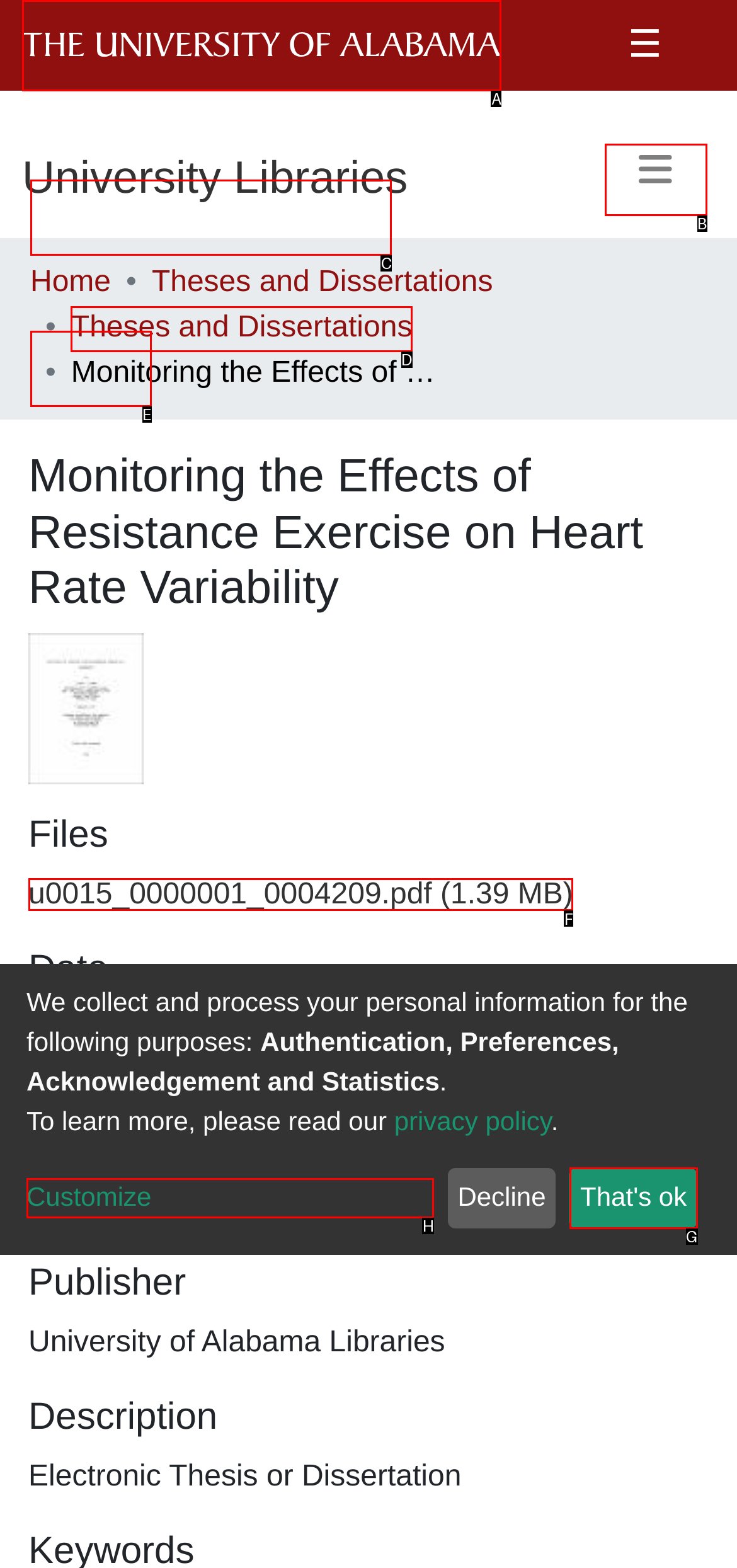Tell me which one HTML element I should click to complete the following instruction: Click the University of Alabama link
Answer with the option's letter from the given choices directly.

A